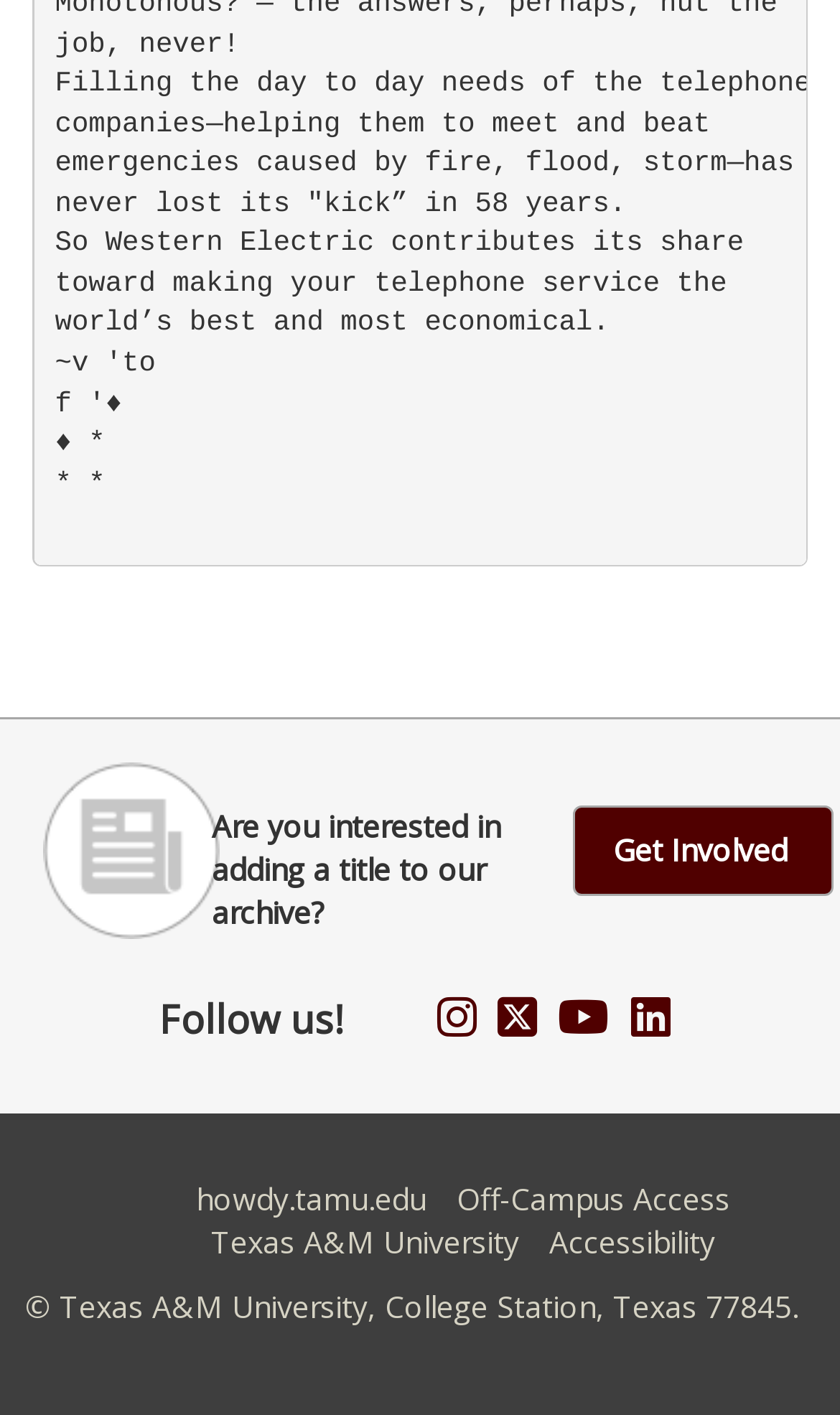Based on the visual content of the image, answer the question thoroughly: What is the university name?

The university name is located at the bottom center of the webpage, with a bounding box coordinate of [0.251, 0.864, 0.618, 0.892]. It is a link element with the text 'Texas A&M University'.